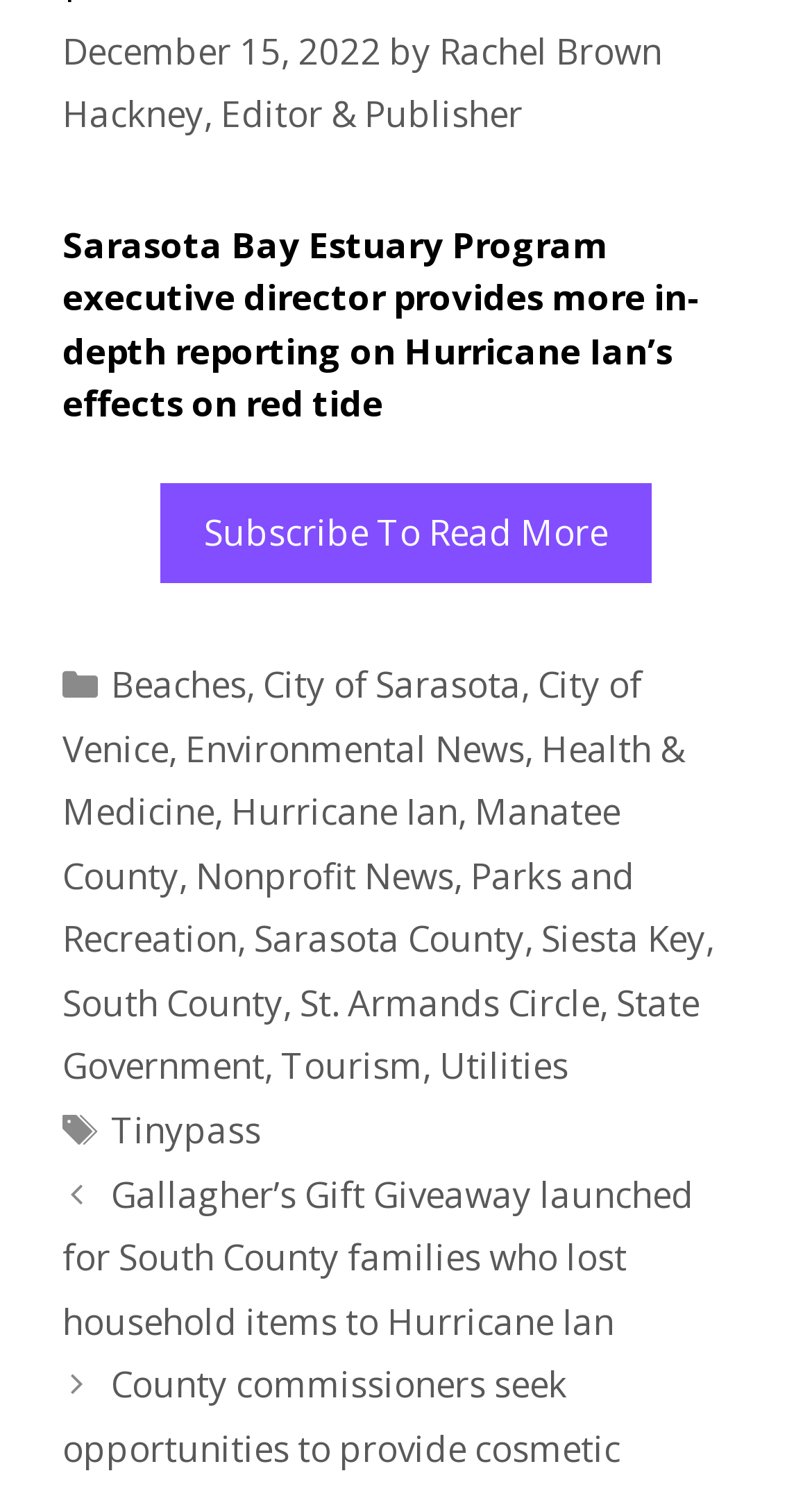What is the date of the article?
Could you give a comprehensive explanation in response to this question?

The date 'December 15, 2022' is mentioned at the top of the webpage, indicating that it is the date when the article was published.